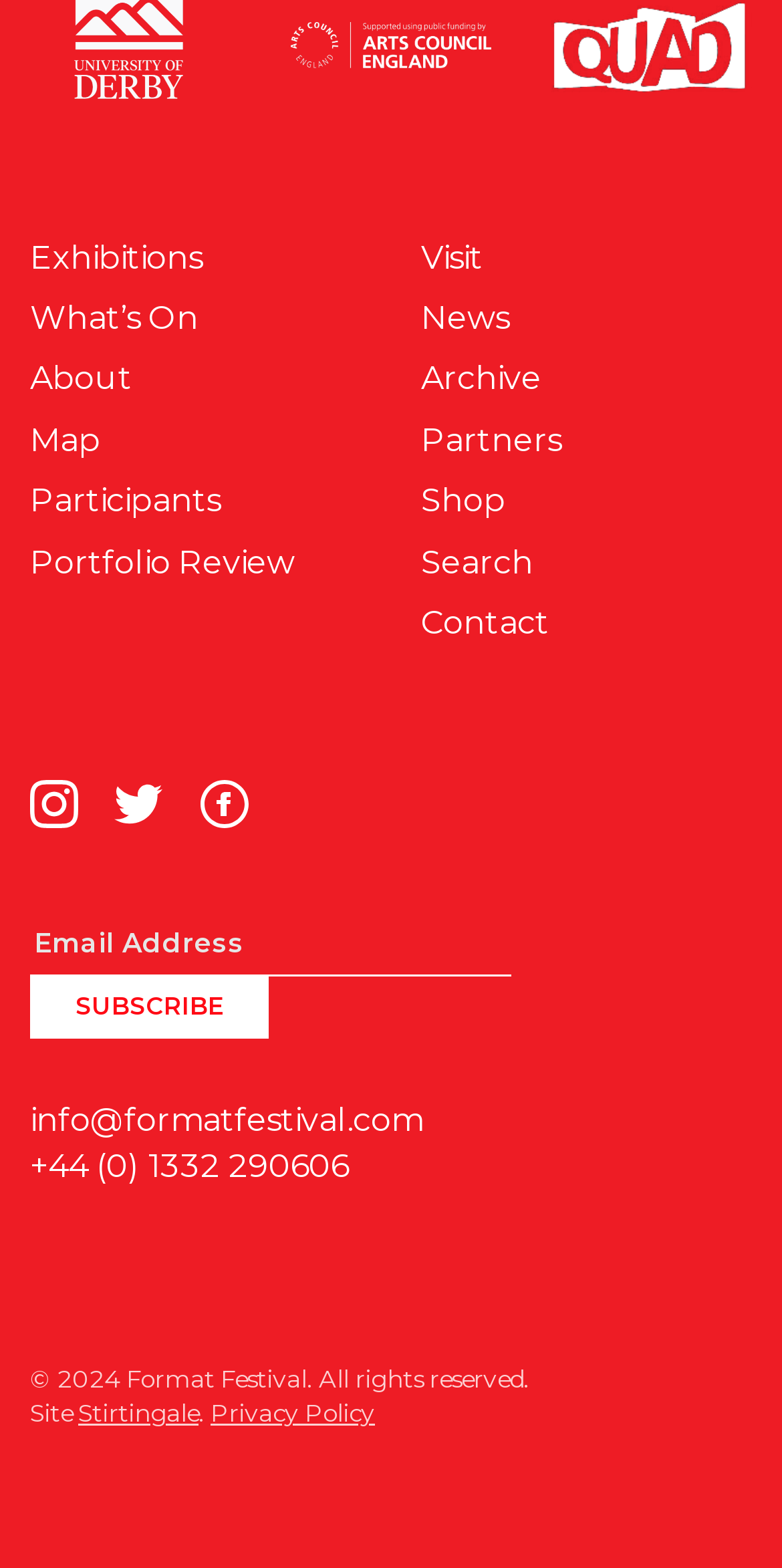Please give a succinct answer to the question in one word or phrase:
How many images are in the middle section?

3